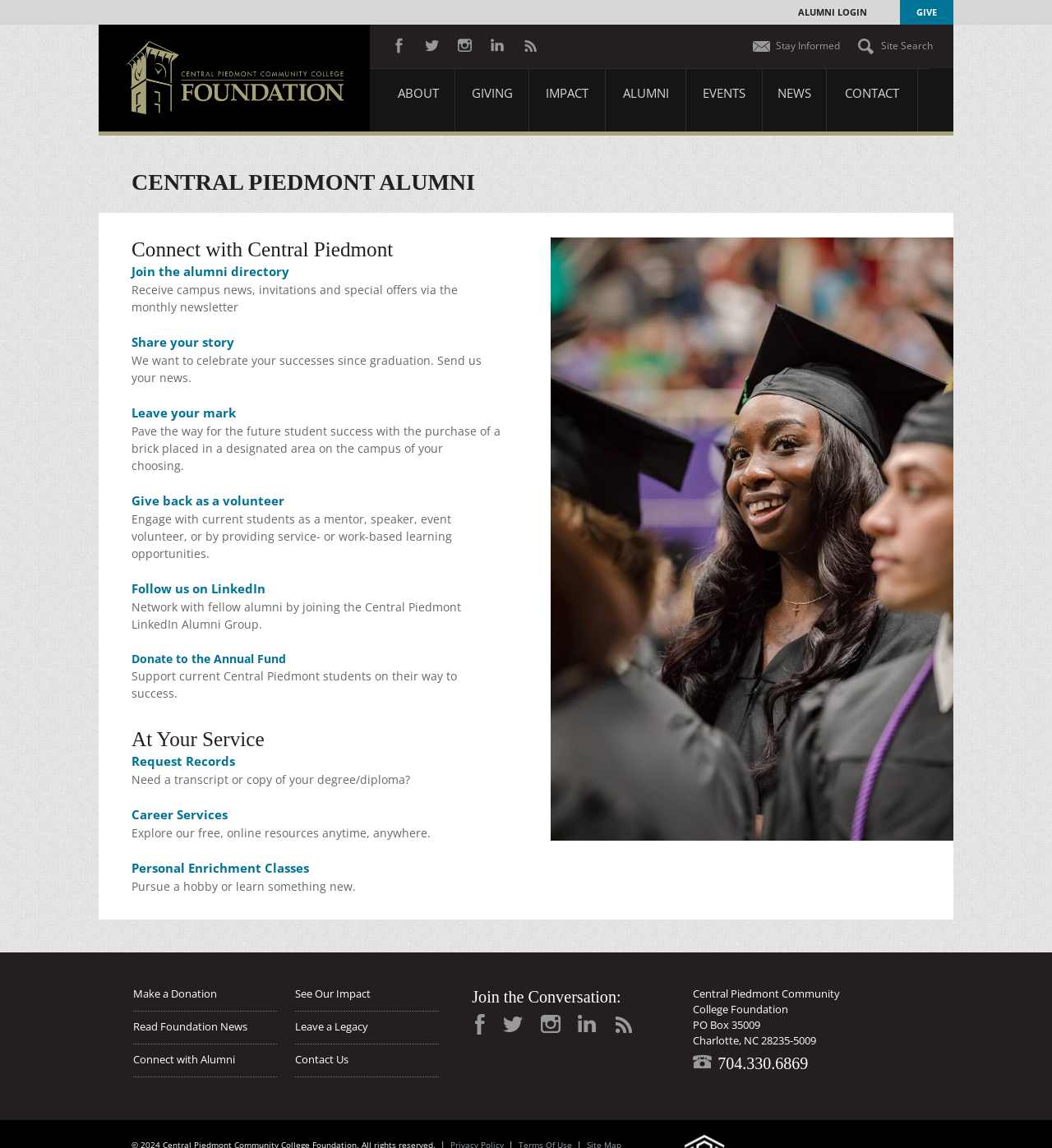Answer the question briefly using a single word or phrase: 
How can alumni connect with Central Piedmont?

Through alumni directory, blog, and newsletter